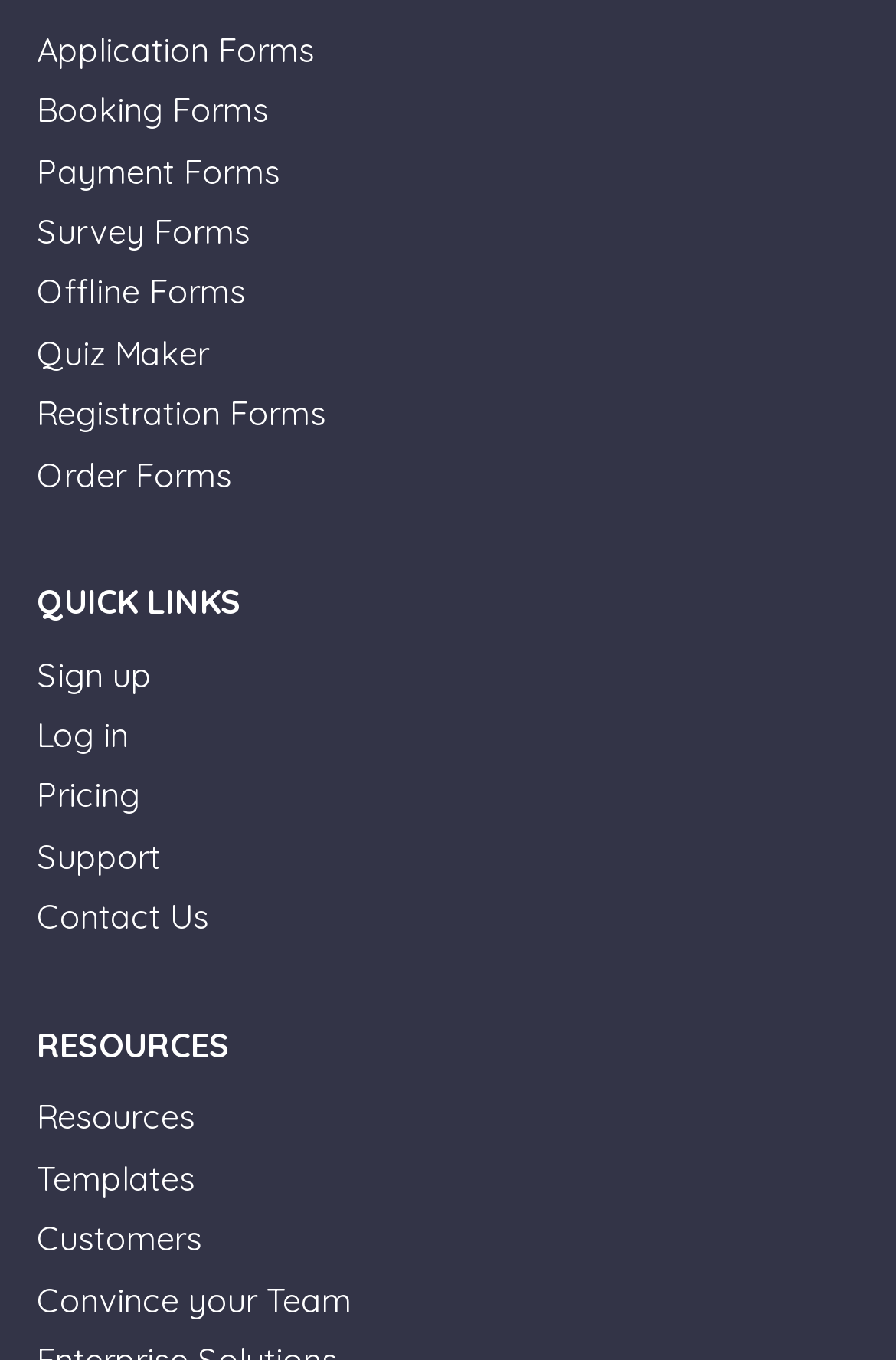Using the provided element description, identify the bounding box coordinates as (top-left x, top-left y, bottom-right x, bottom-right y). Ensure all values are between 0 and 1. Description: Convince your Team

[0.041, 0.941, 0.392, 0.971]